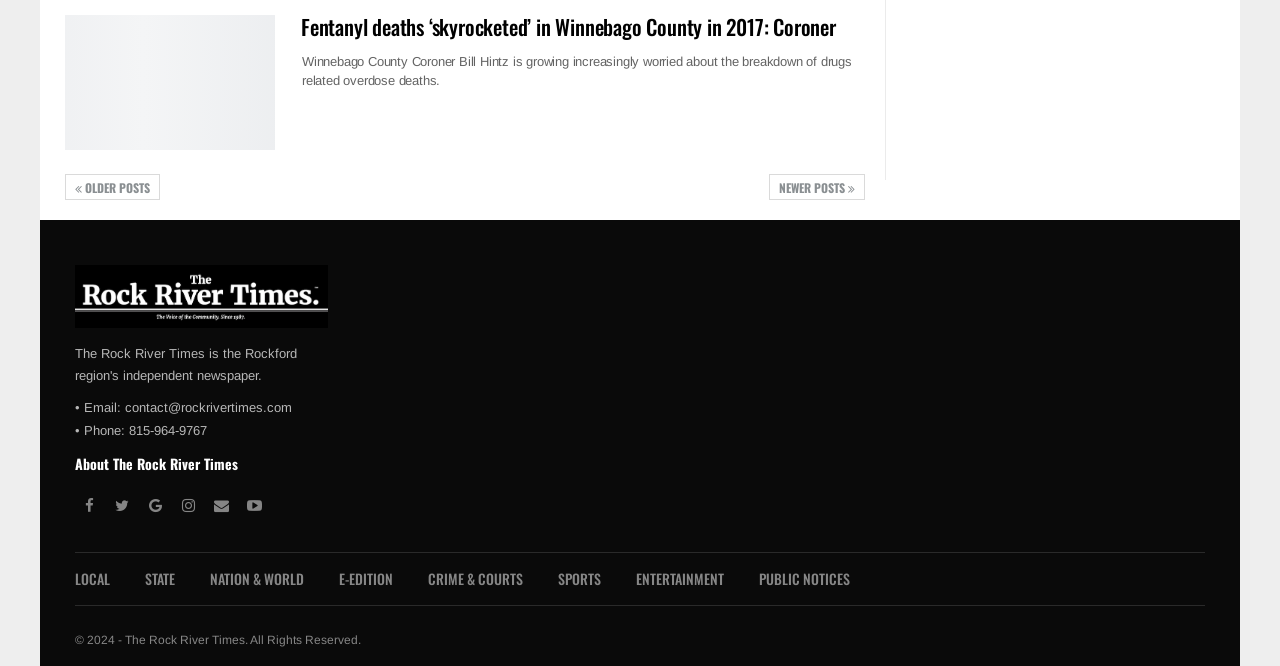Identify the bounding box of the HTML element described here: "Important Characters from History". Provide the coordinates as four float numbers between 0 and 1: [left, top, right, bottom].

None